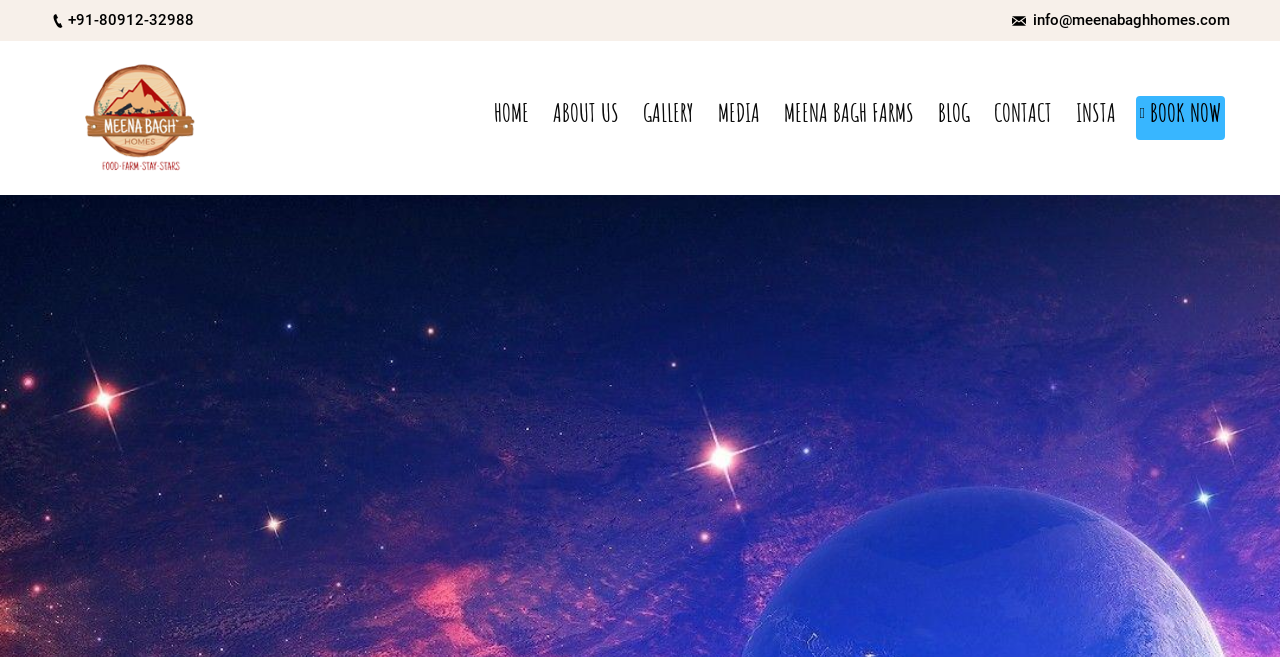Reply to the question with a brief word or phrase: How many menu items are there on the webpage?

9